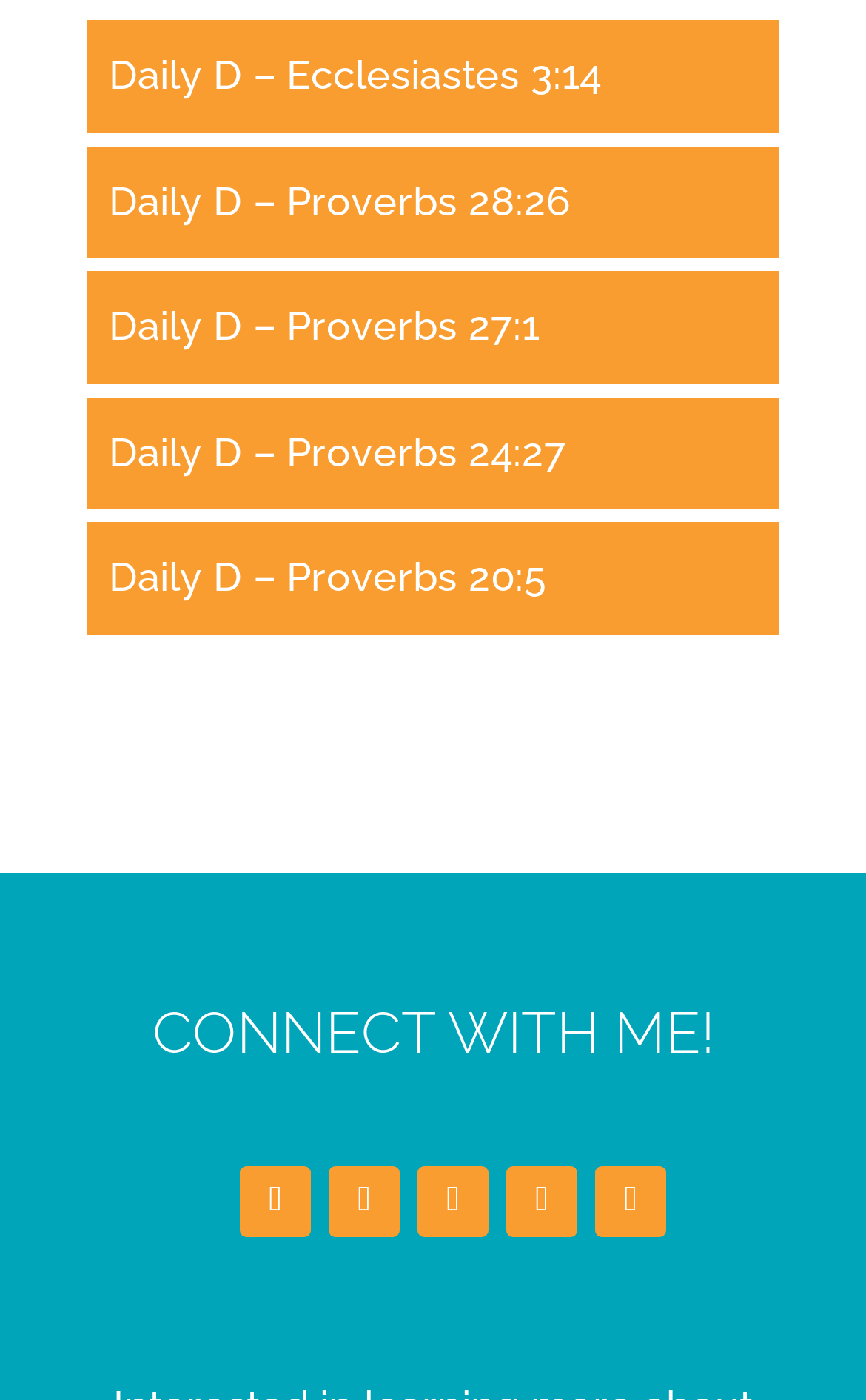Determine the bounding box coordinates of the clickable region to execute the instruction: "Click on the Facebook link". The coordinates should be four float numbers between 0 and 1, denoted as [left, top, right, bottom].

[0.277, 0.833, 0.359, 0.883]